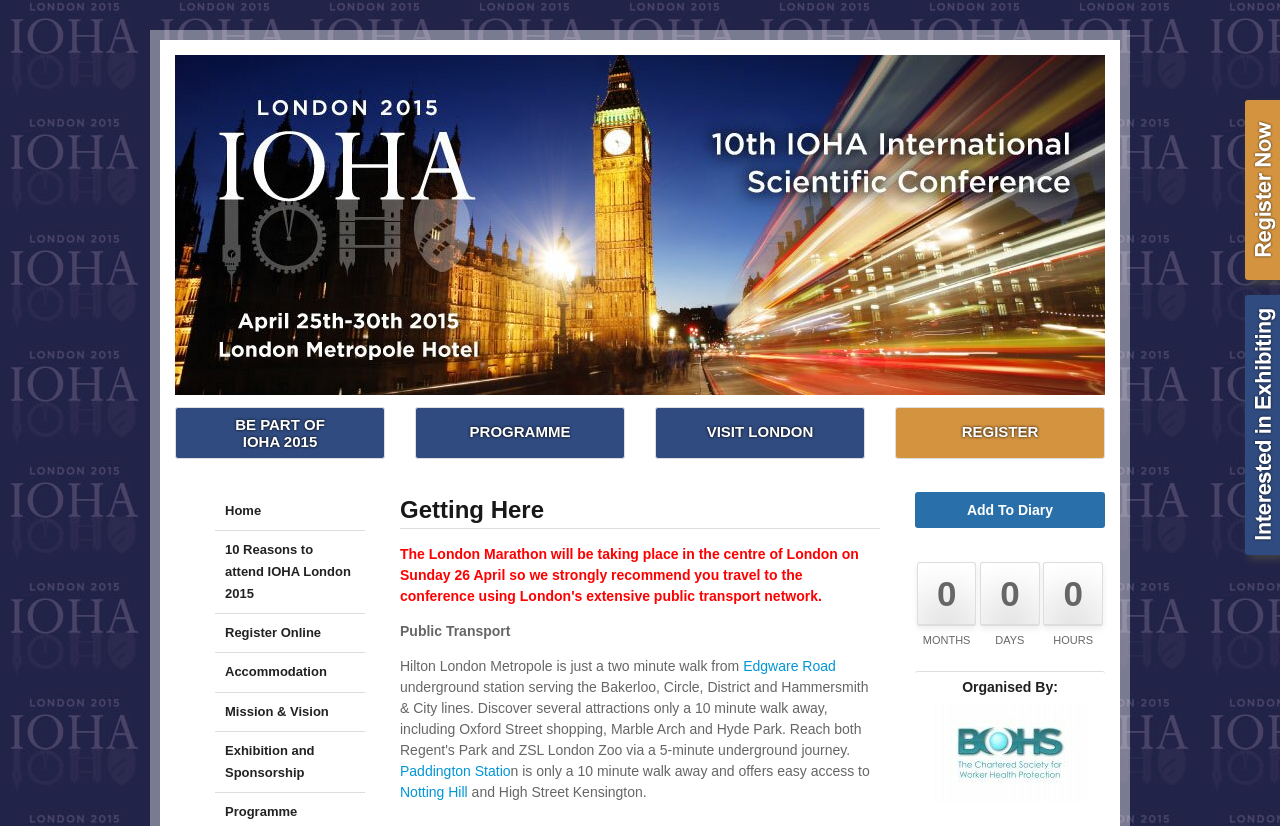Locate the bounding box coordinates of the area to click to fulfill this instruction: "Register now". The bounding box should be presented as four float numbers between 0 and 1, in the order [left, top, right, bottom].

[0.973, 0.357, 1.0, 0.672]